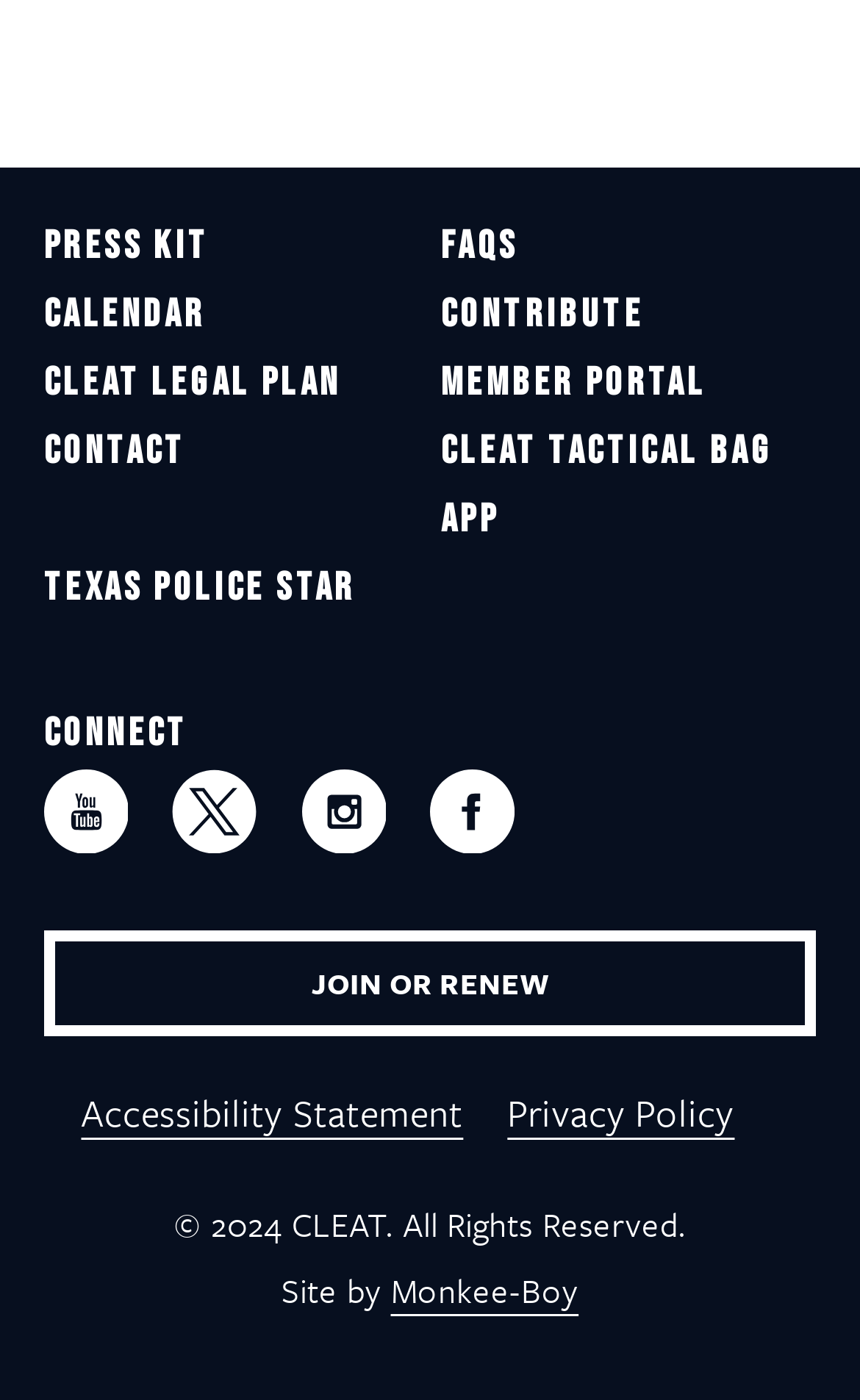Using the provided element description, identify the bounding box coordinates as (top-left x, top-left y, bottom-right x, bottom-right y). Ensure all values are between 0 and 1. Description: Privacy Policy

[0.59, 0.775, 0.854, 0.815]